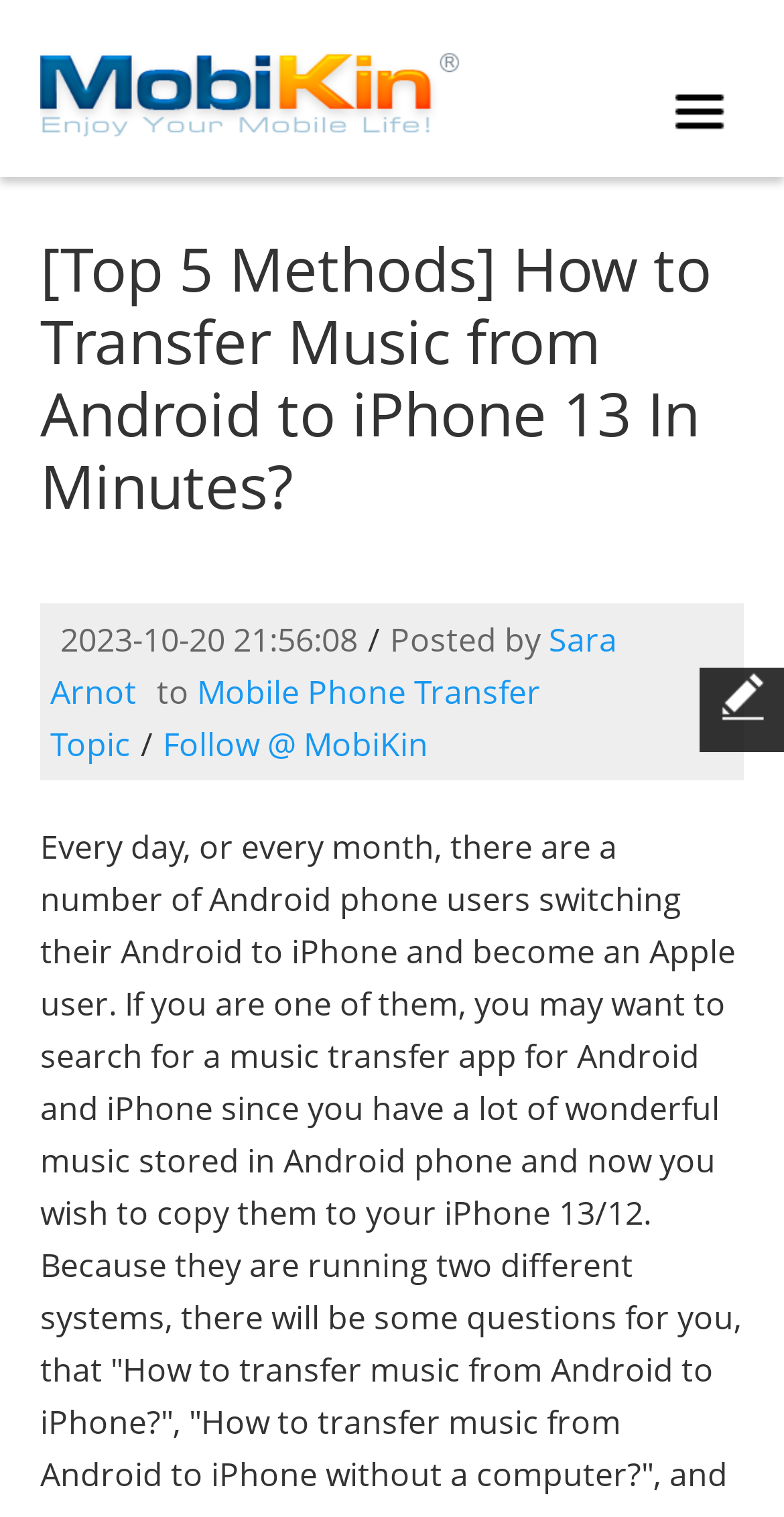How many methods are discussed in the article?
Look at the image and construct a detailed response to the question.

I found the number of methods discussed in the article by looking at the heading element that says '[Top 5 Methods] How to Transfer Music from Android to iPhone 13 In Minutes?', which suggests that the article discusses 5 methods.